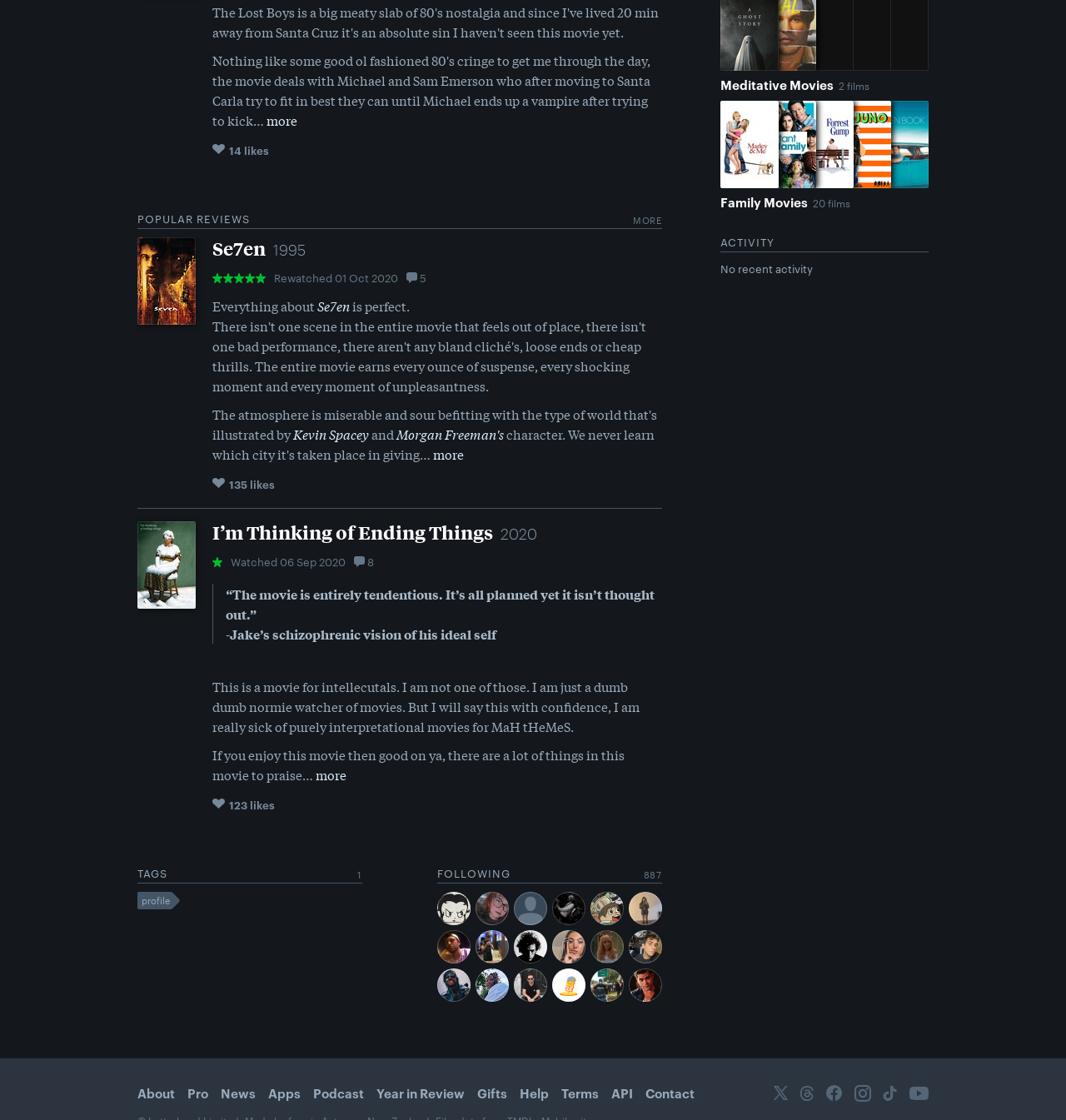Please provide the bounding box coordinates for the element that needs to be clicked to perform the following instruction: "Click on the 'TAGS' link". The coordinates should be given as four float numbers between 0 and 1, i.e., [left, top, right, bottom].

[0.129, 0.774, 0.34, 0.789]